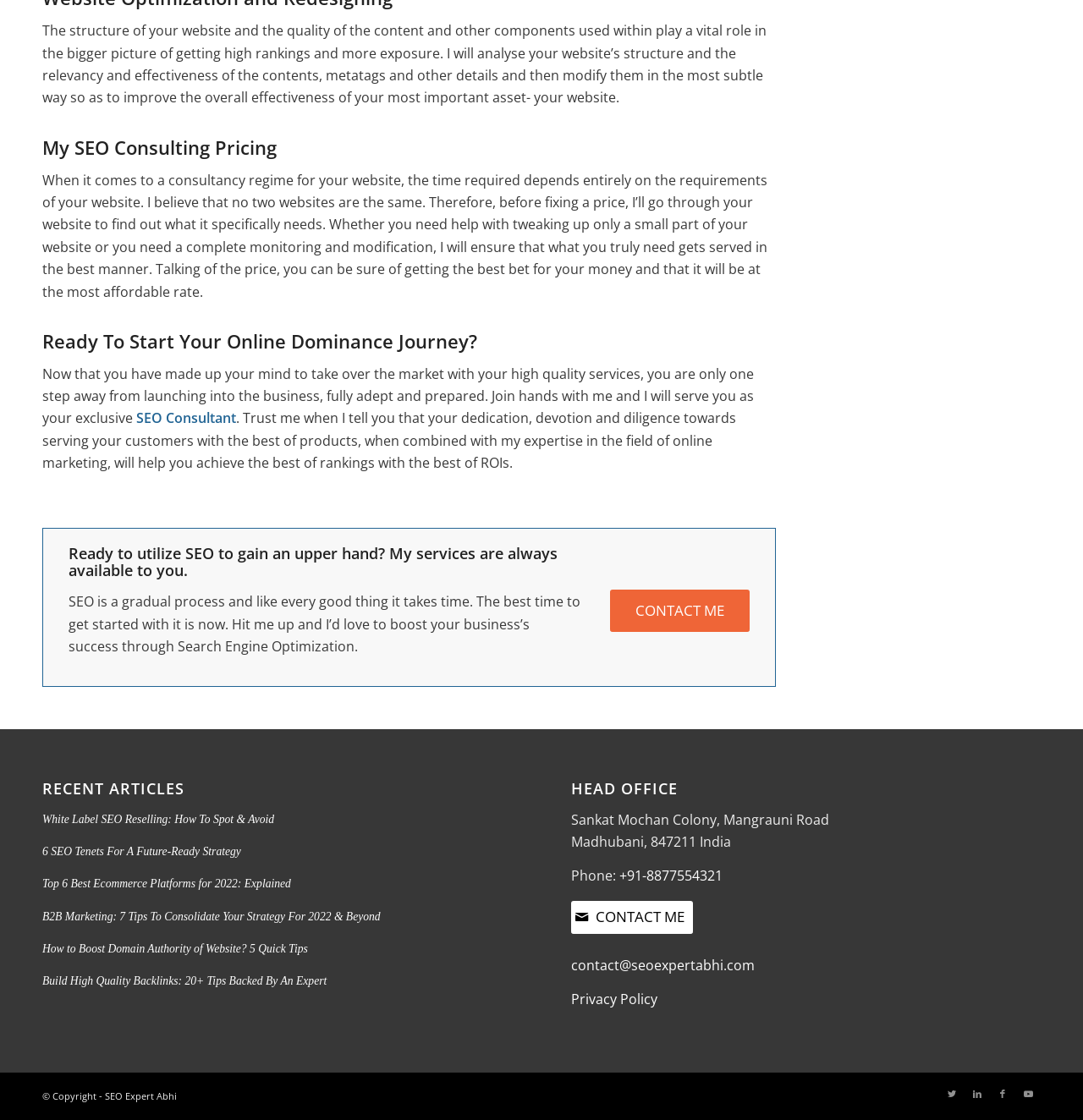What is the location of the head office?
Observe the image and answer the question with a one-word or short phrase response.

Madhubani, India